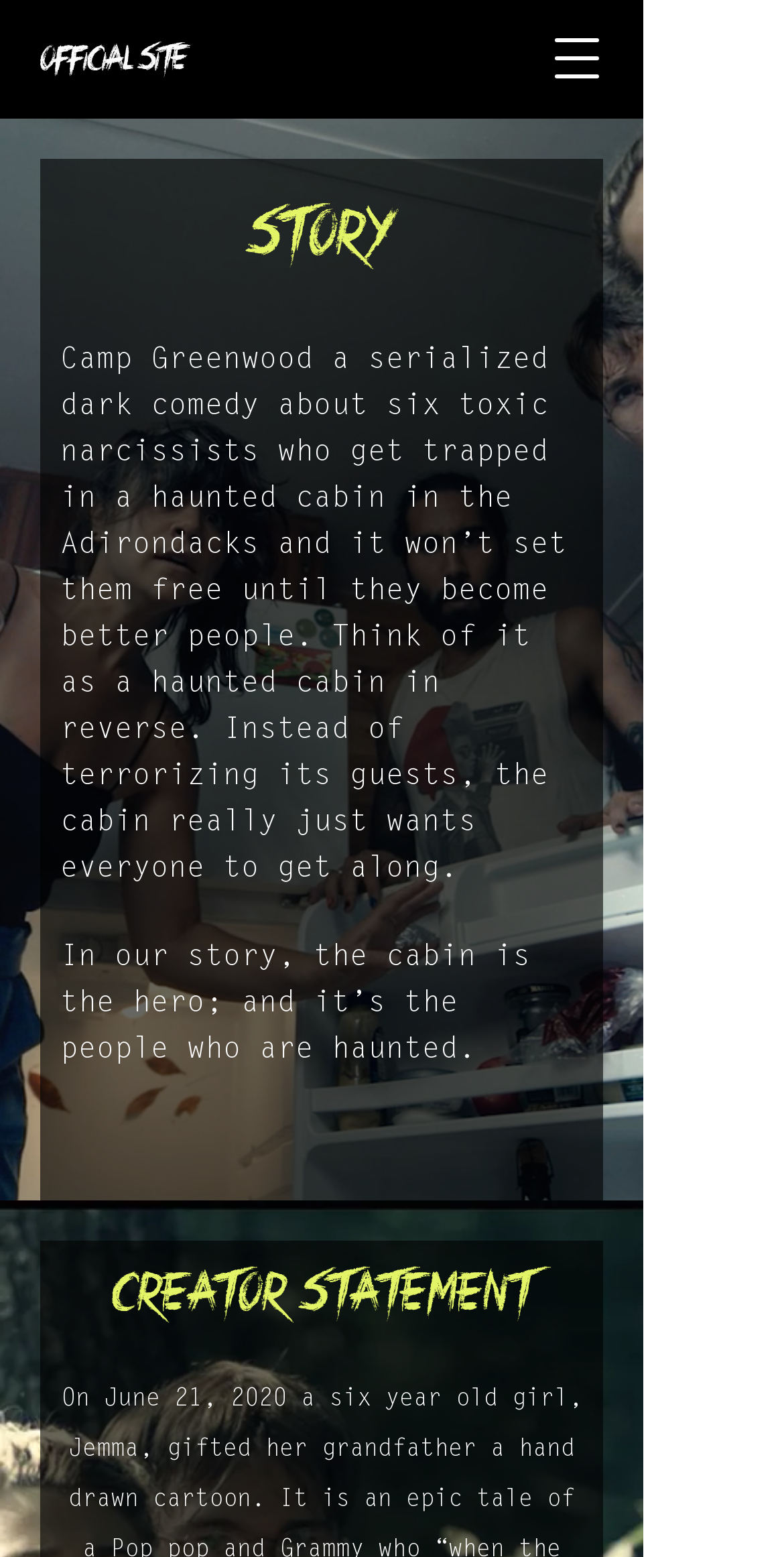Highlight the bounding box of the UI element that corresponds to this description: "Official Site".

[0.051, 0.026, 0.239, 0.05]